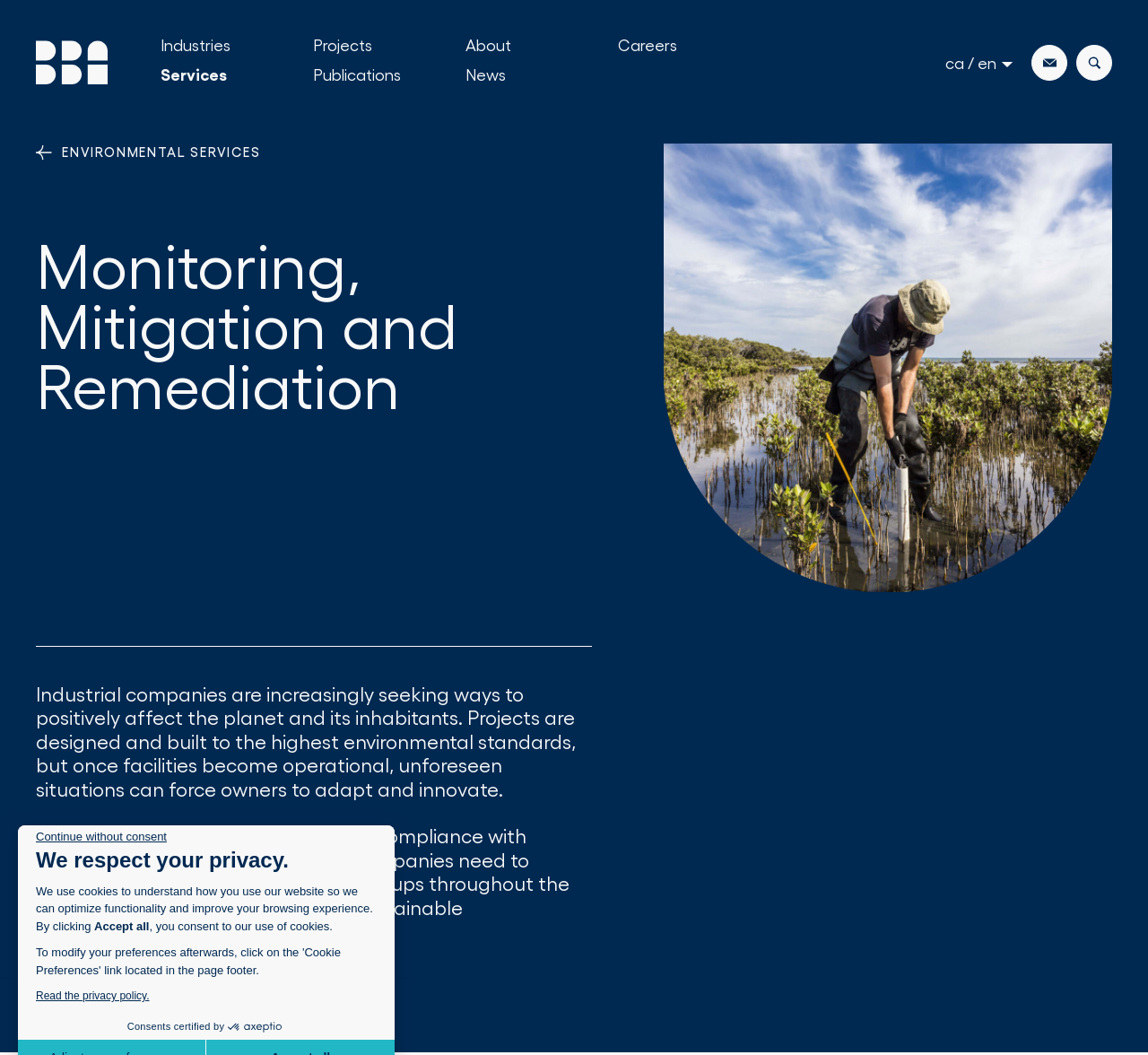What is the orientation of the main menu?
Kindly offer a detailed explanation using the data available in the image.

The main menu is a horizontal menu bar located at the top of the webpage, containing menu items such as 'Industries', 'Services', 'Projects', and more.